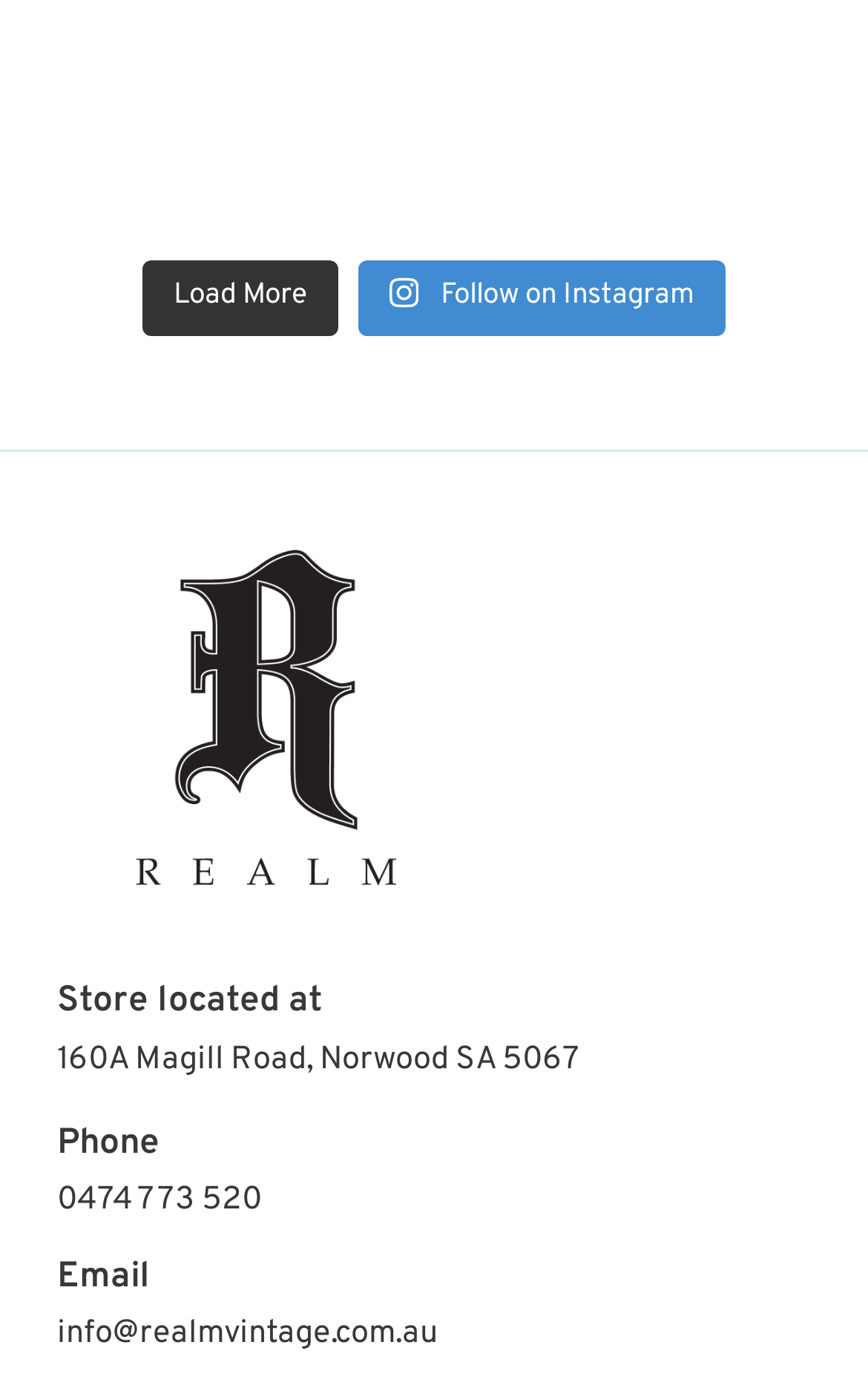From the screenshot, find the bounding box of the UI element matching this description: "Load More". Supply the bounding box coordinates in the form [left, top, right, bottom], each a float between 0 and 1.

[0.164, 0.188, 0.39, 0.242]